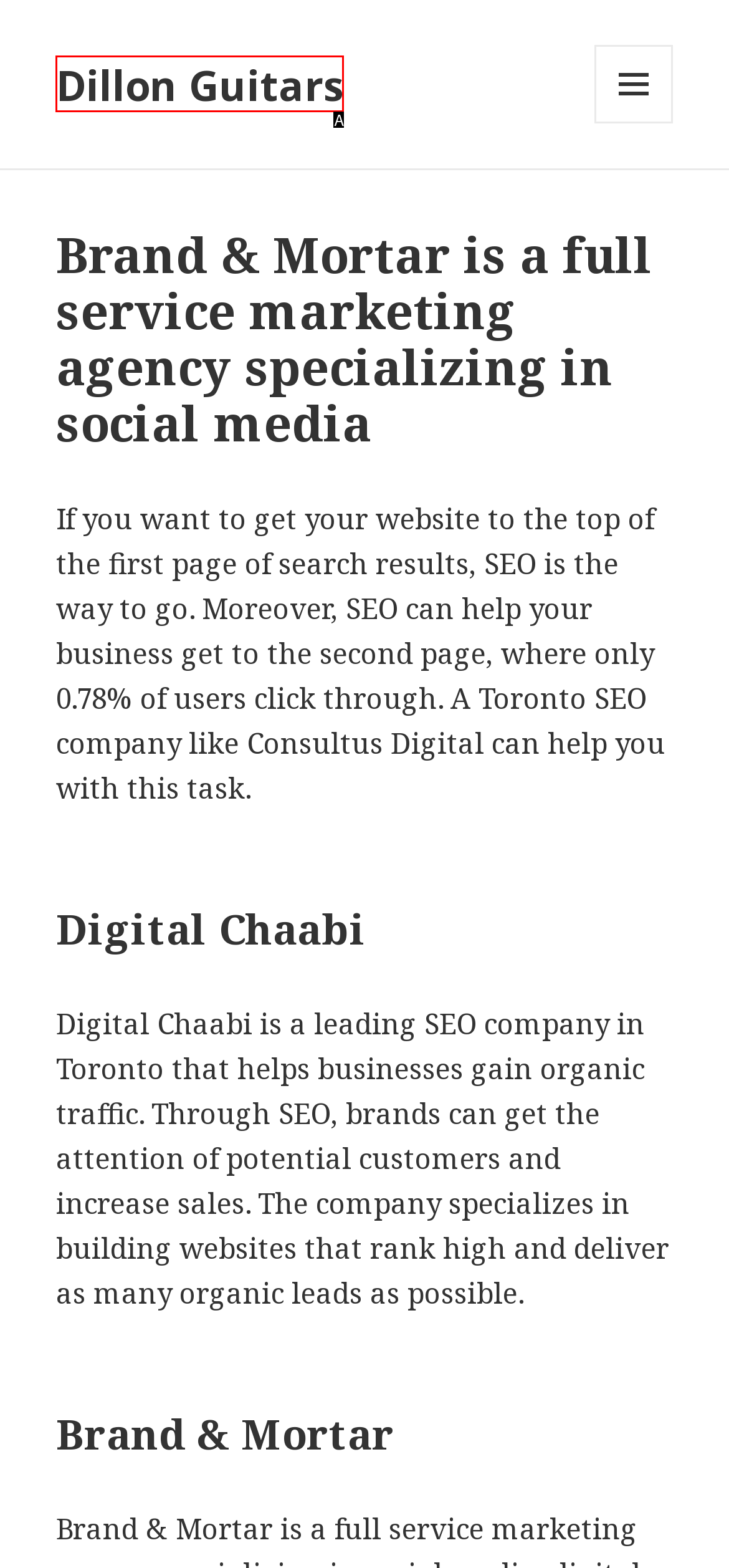Identify the HTML element that matches the description: Dillon Guitars
Respond with the letter of the correct option.

A